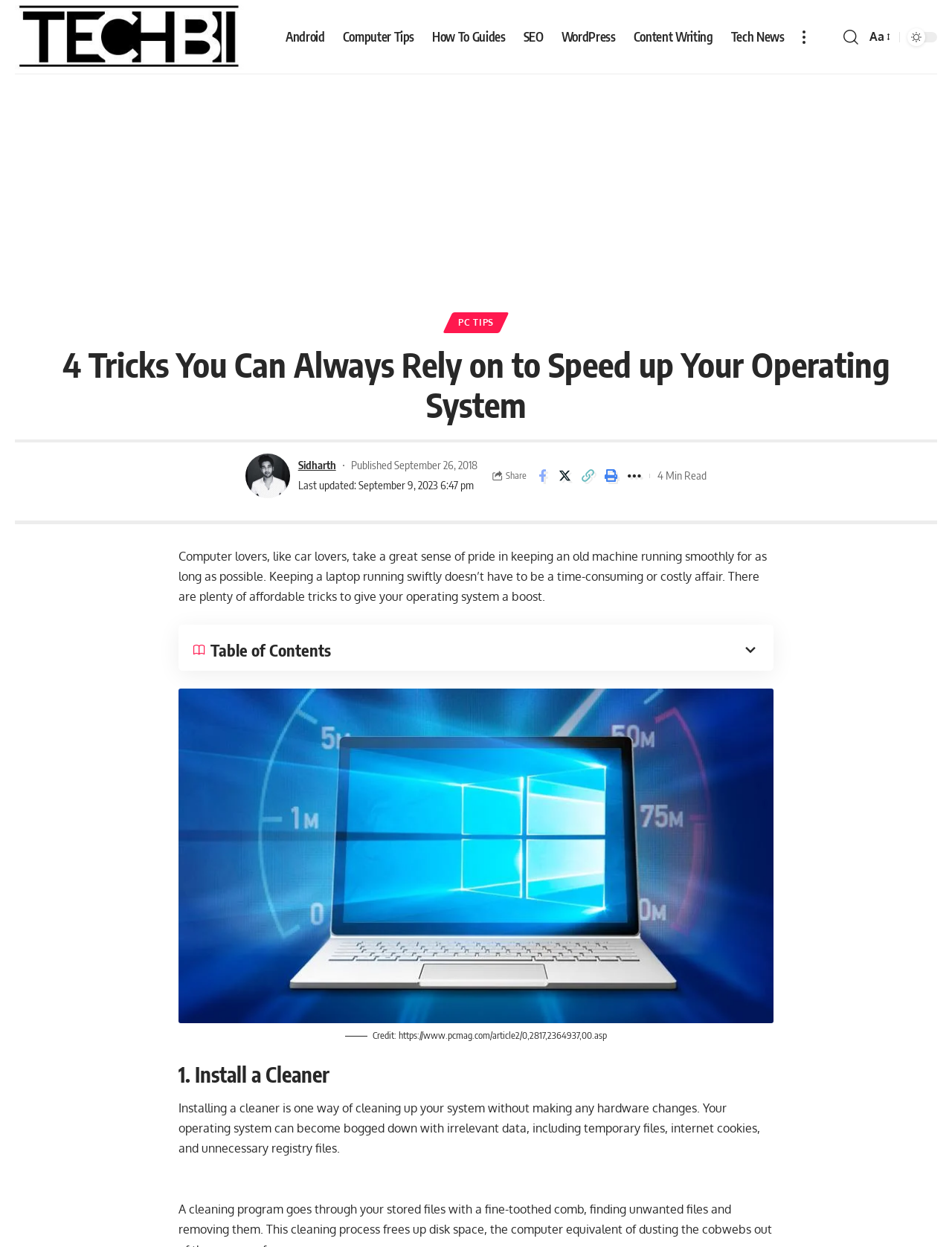Indicate the bounding box coordinates of the element that must be clicked to execute the instruction: "Click on the 'Share on Facebook' link". The coordinates should be given as four float numbers between 0 and 1, i.e., [left, top, right, bottom].

[0.558, 0.372, 0.58, 0.391]